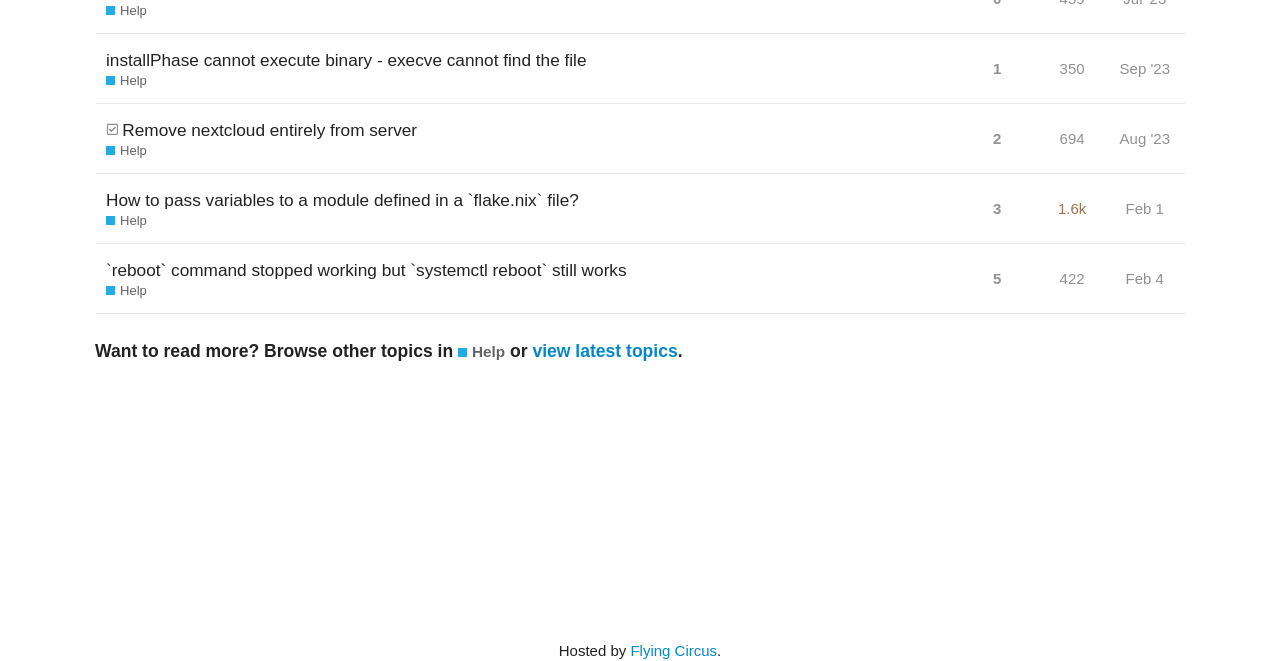Identify the coordinates of the bounding box for the element described below: "Remove nextcloud entirely from server". Return the coordinates as four float numbers between 0 and 1: [left, top, right, bottom].

[0.096, 0.158, 0.326, 0.234]